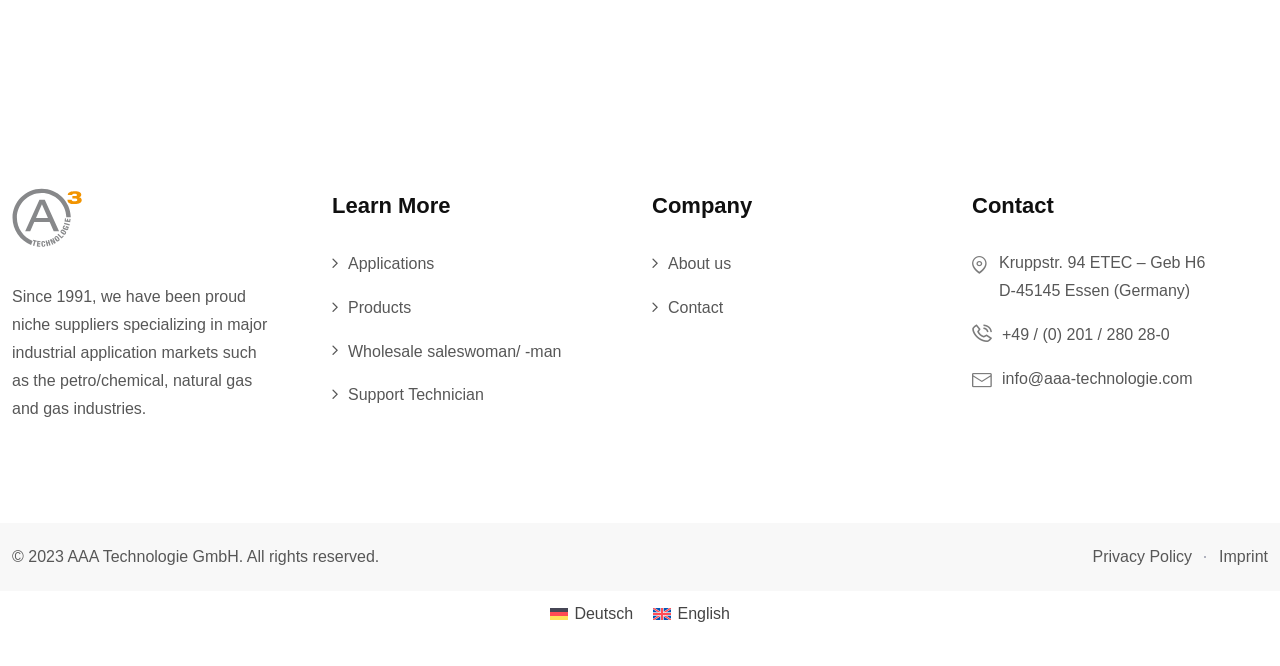Give the bounding box coordinates for the element described by: "Support Technician".

[0.259, 0.574, 0.378, 0.613]